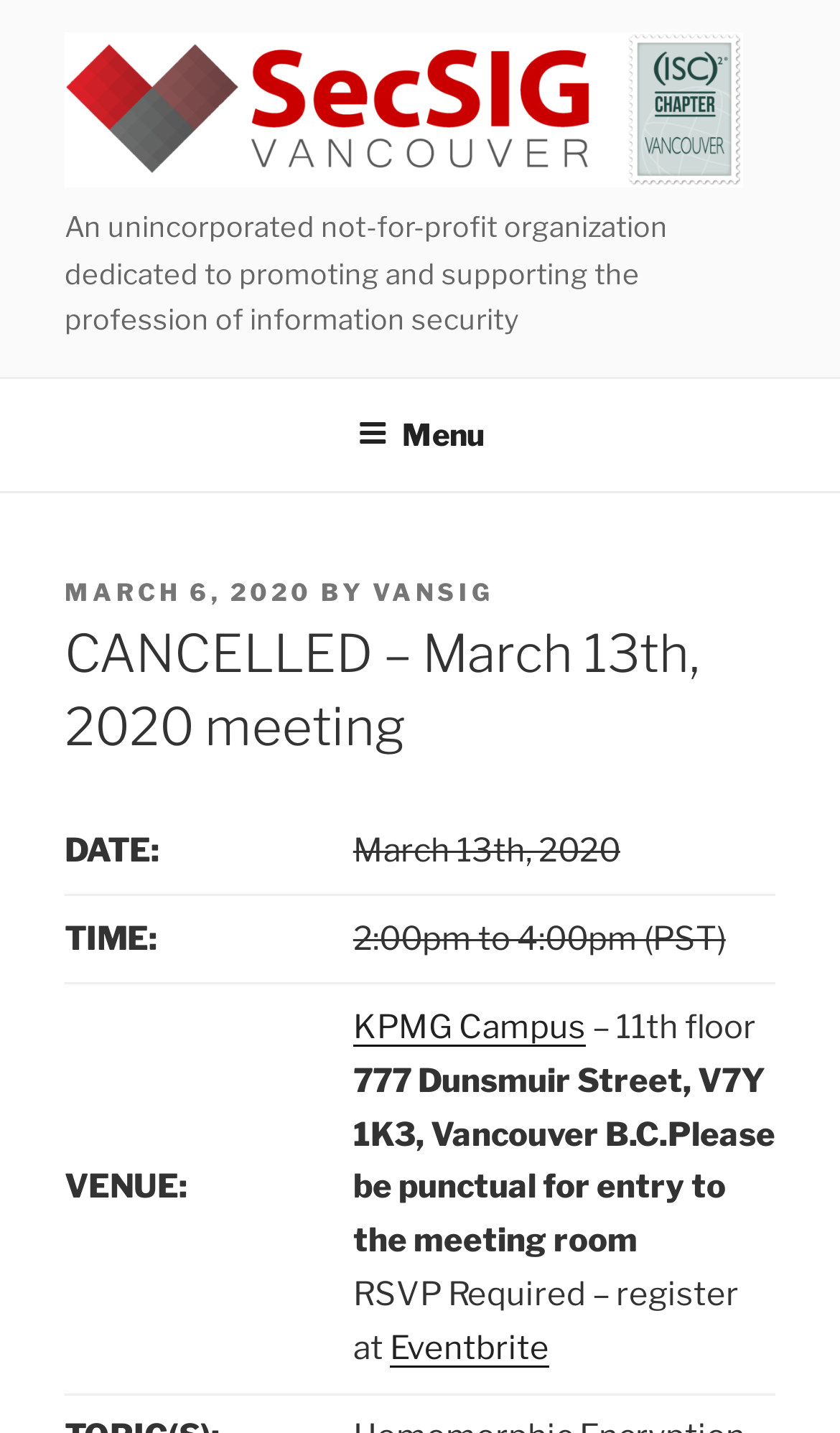Respond with a single word or phrase:
What is the time of the cancelled meeting?

2:00pm to 4:00pm (PST)